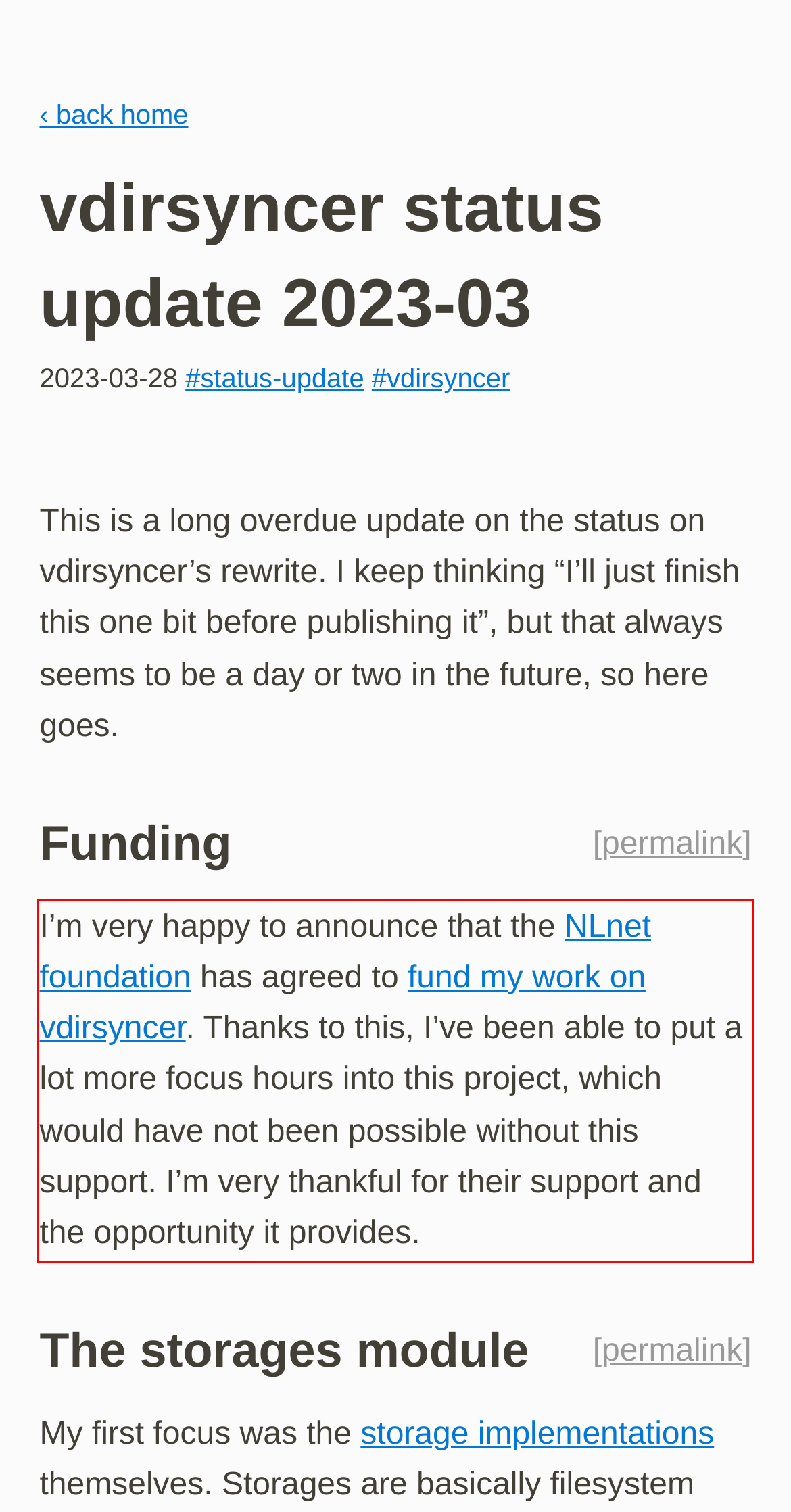Identify the text inside the red bounding box in the provided webpage screenshot and transcribe it.

I’m very happy to announce that the NLnet foundation has agreed to fund my work on vdirsyncer. Thanks to this, I’ve been able to put a lot more focus hours into this project, which would have not been possible without this support. I’m very thankful for their support and the opportunity it provides.